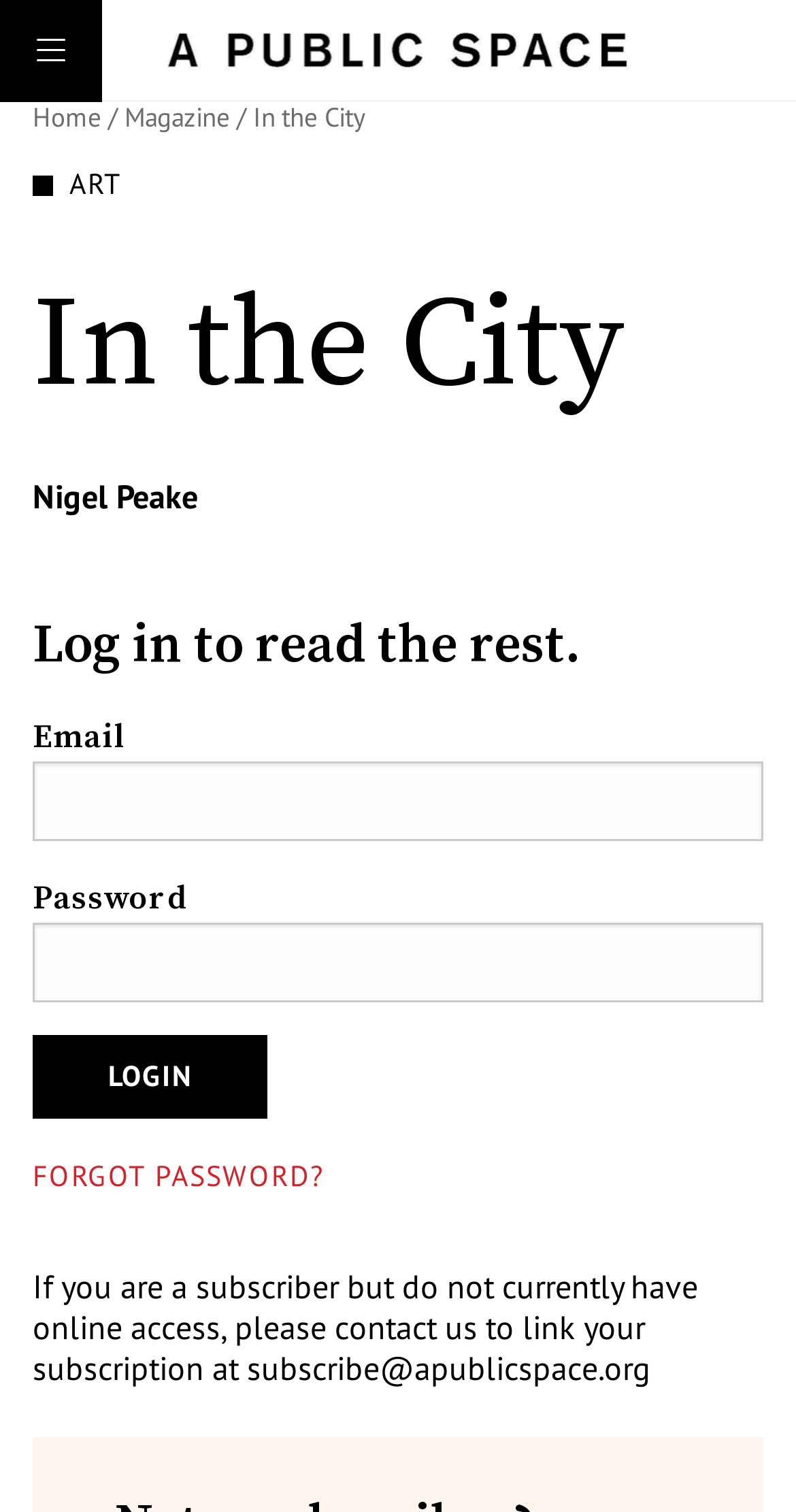Can you find the bounding box coordinates of the area I should click to execute the following instruction: "leave a comment on the tutorial"?

None